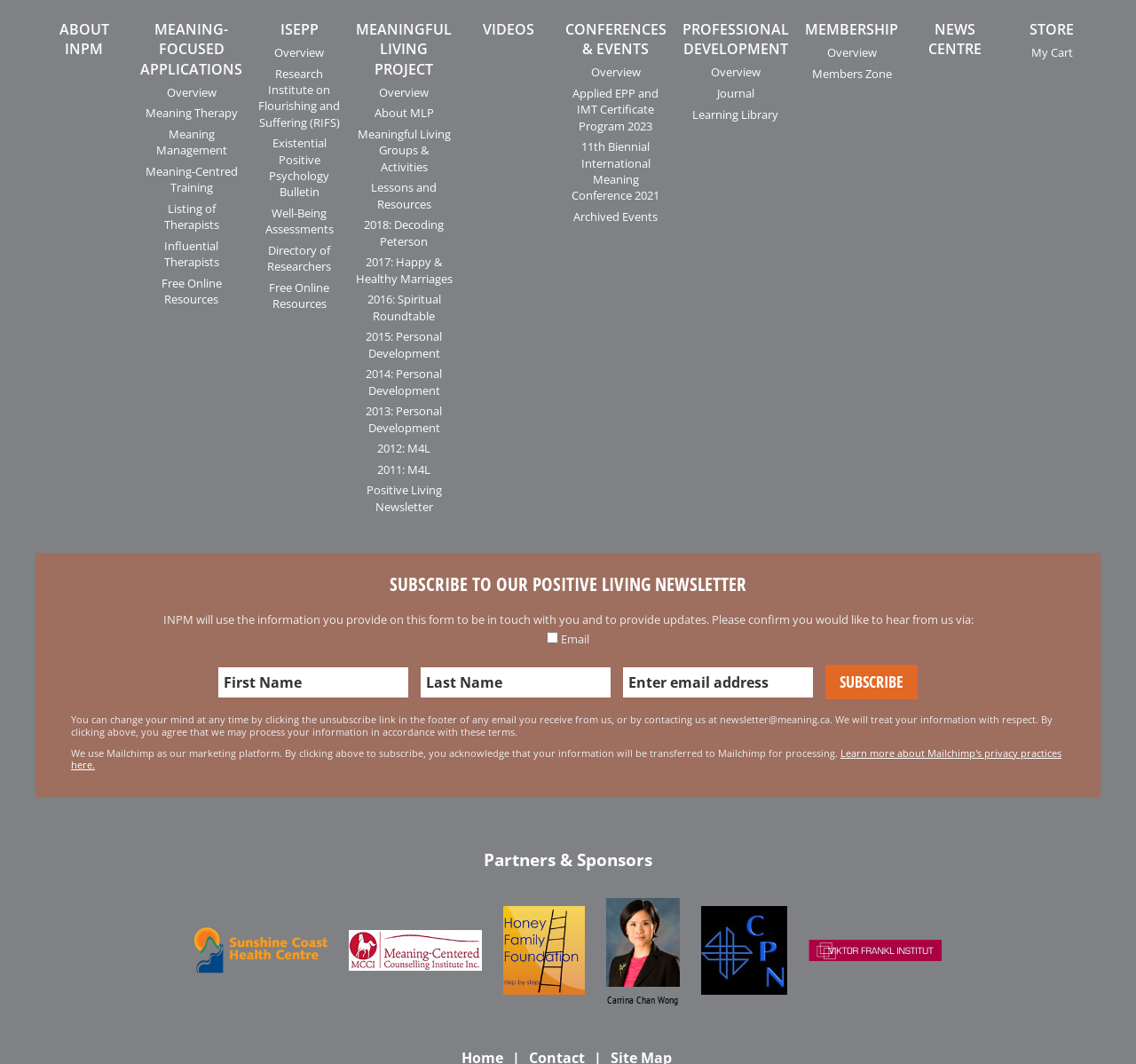Please specify the bounding box coordinates of the clickable region necessary for completing the following instruction: "Click ABOUT INPM". The coordinates must consist of four float numbers between 0 and 1, i.e., [left, top, right, bottom].

[0.036, 0.016, 0.112, 0.058]